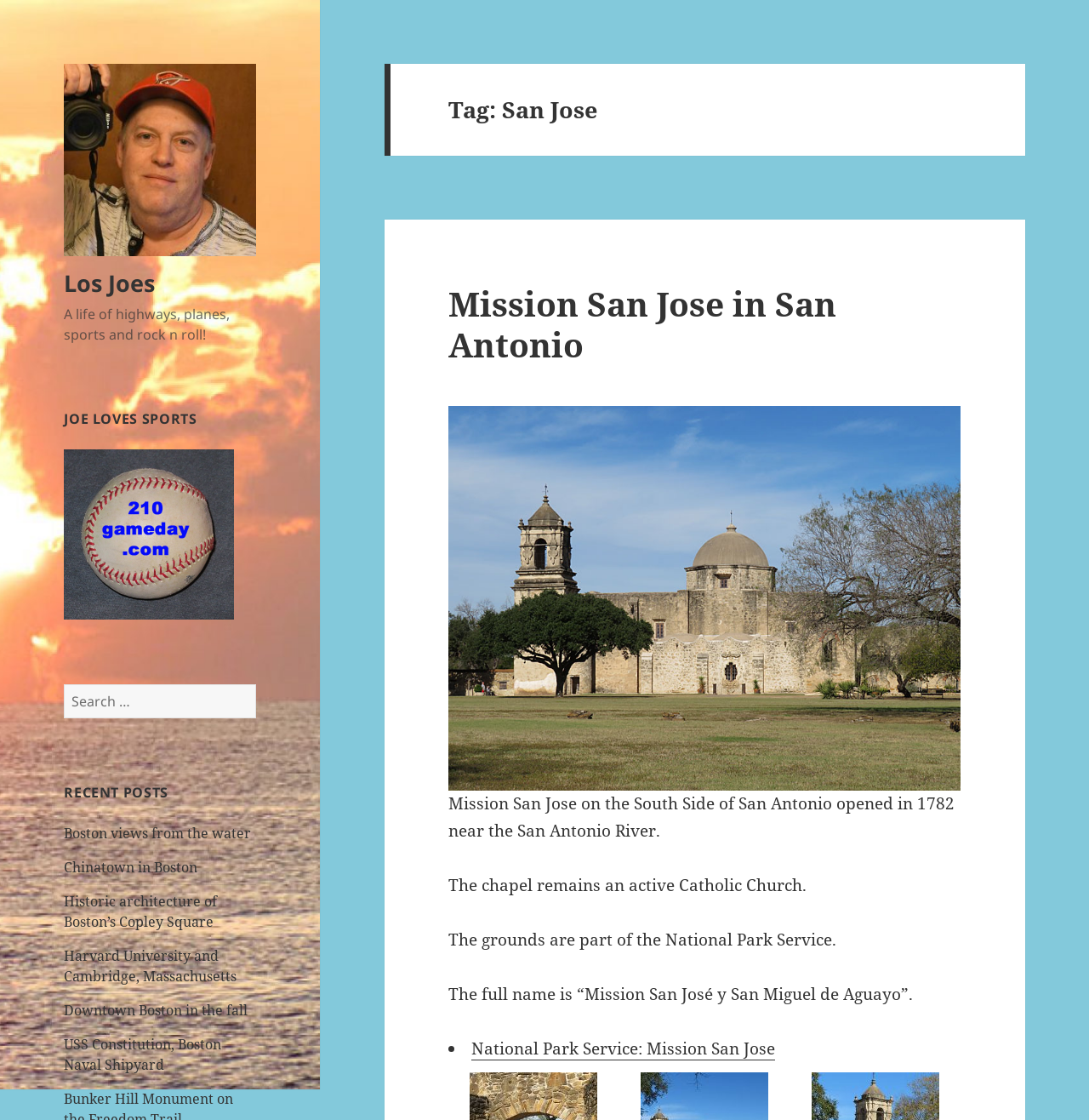What is the name of the sports website?
Look at the screenshot and respond with a single word or phrase.

210gameday.com